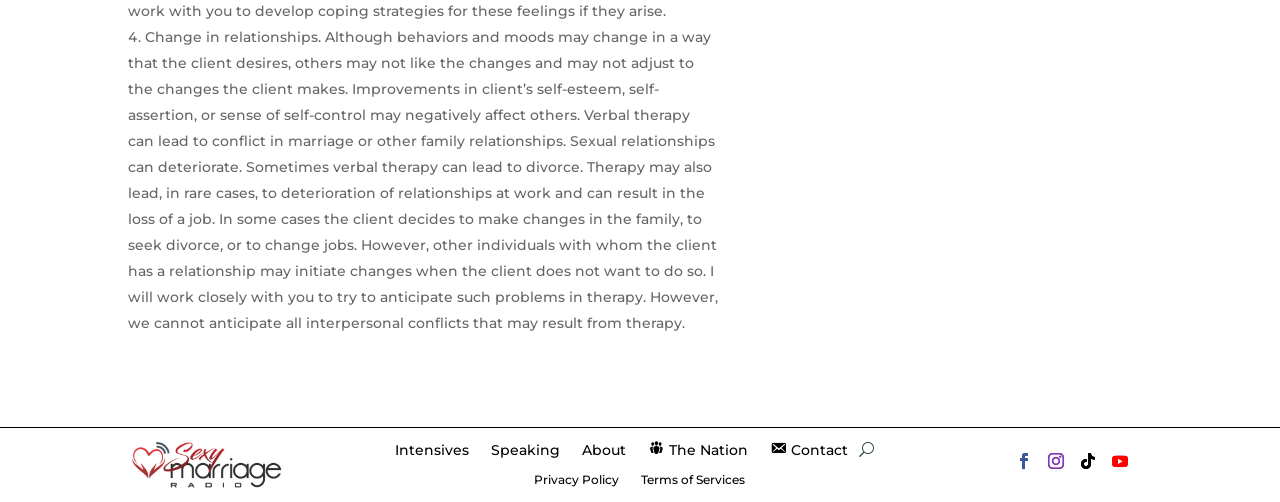What is the purpose of the links at the bottom of the webpage?
Please provide a comprehensive and detailed answer to the question.

The links at the bottom of the webpage, such as Privacy Policy and Terms of Services, are likely provided to give users access to additional information about the website and its policies.